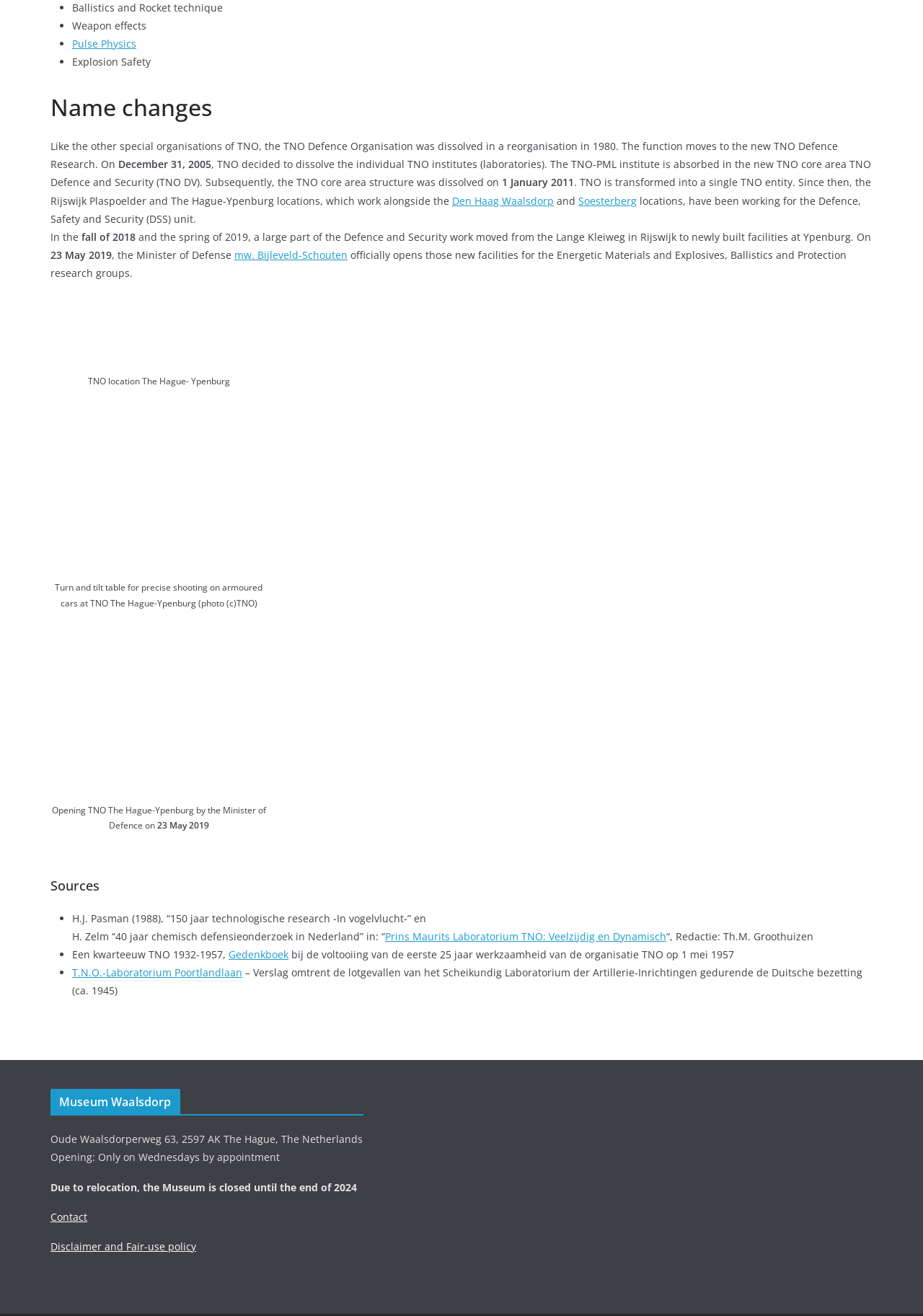For the element described, predict the bounding box coordinates as (top-left x, top-left y, bottom-right x, bottom-right y). All values should be between 0 and 1. Element description: Den Haag Waalsdorp

[0.49, 0.148, 0.6, 0.158]